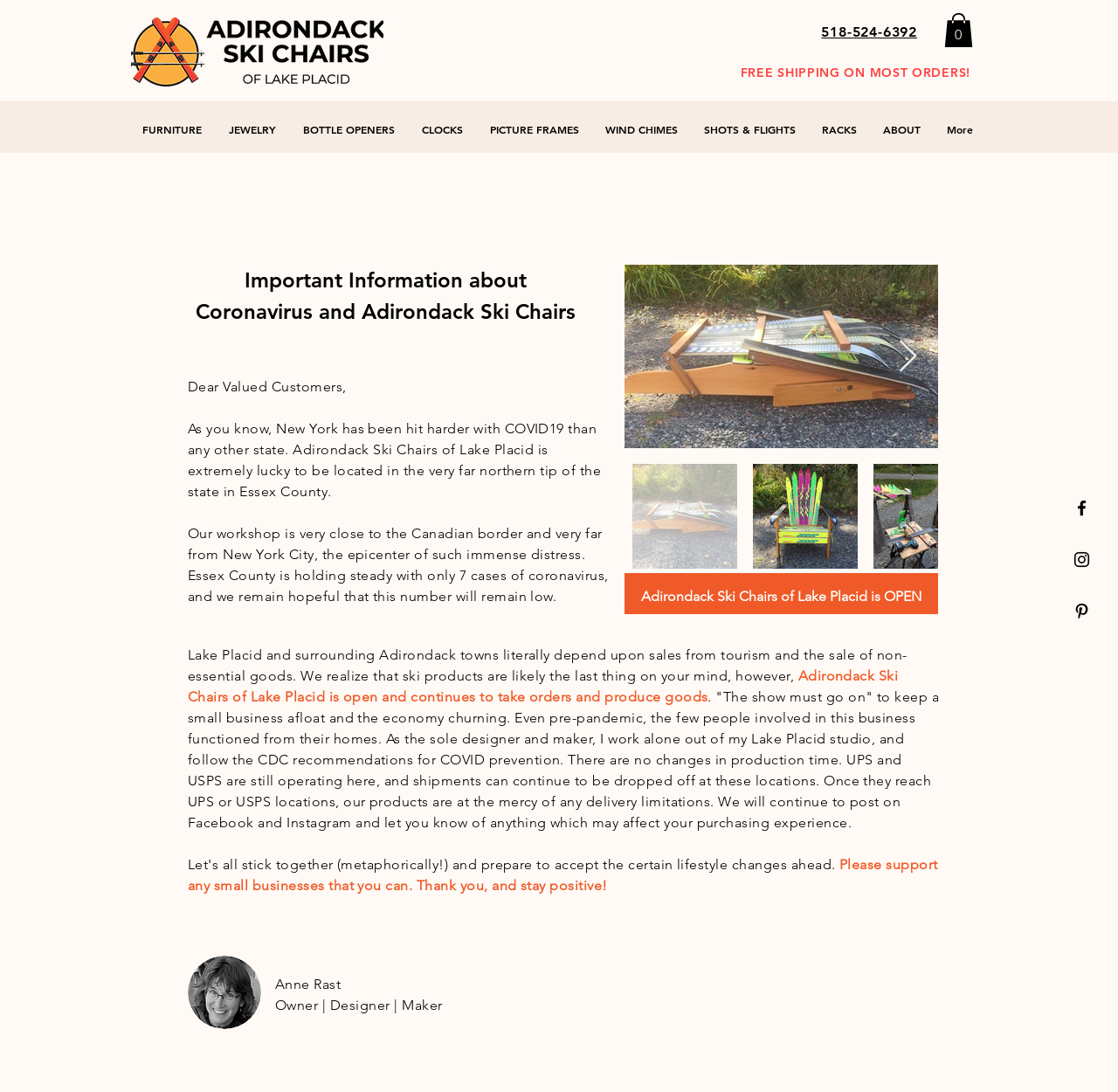What is the phone number of Adirondack Ski Chairs?
Refer to the image and provide a thorough answer to the question.

The phone number can be found in the heading element with the text '518-524-6392' which is located at the top of the webpage.